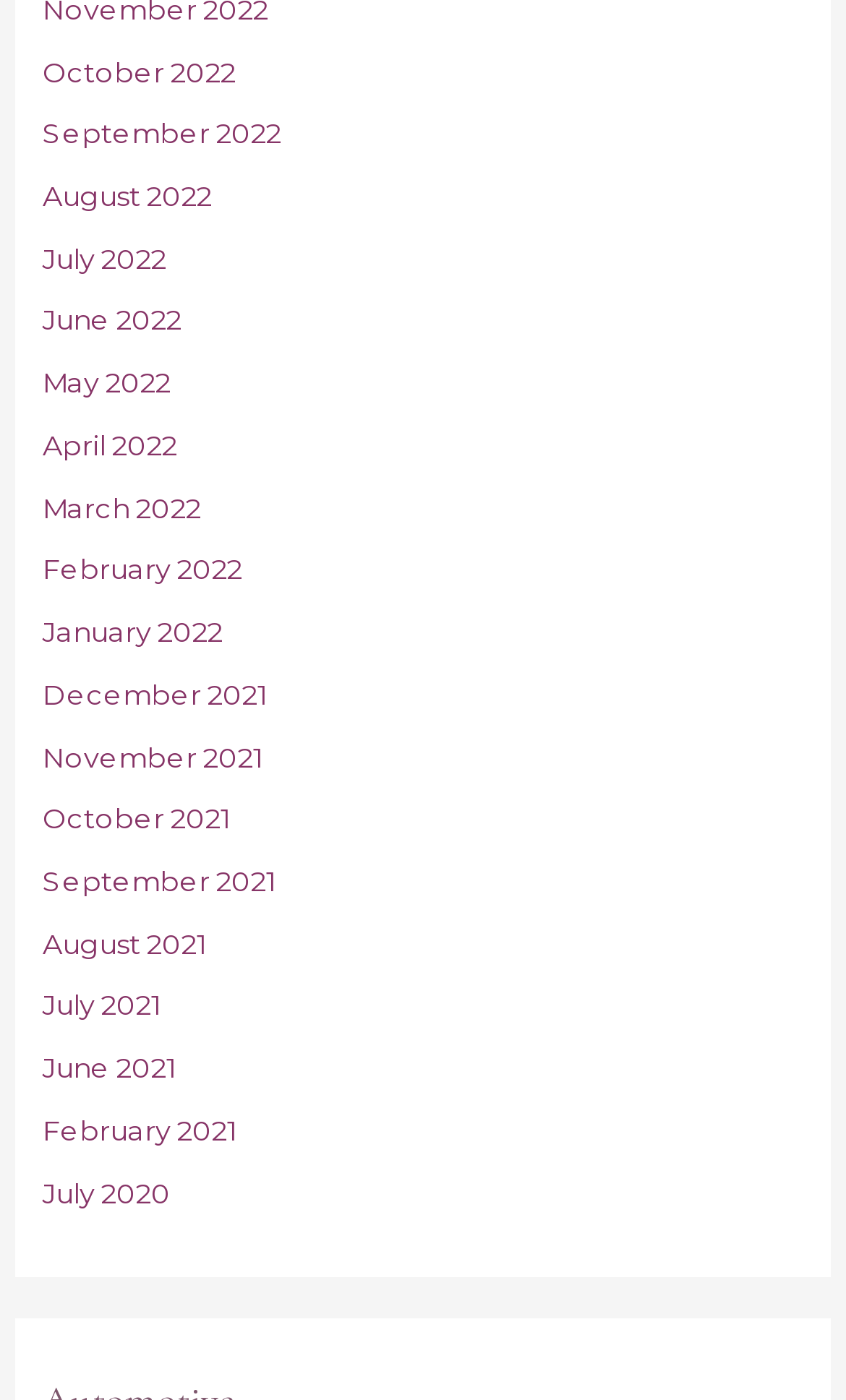Could you specify the bounding box coordinates for the clickable section to complete the following instruction: "View Muslim Central"?

None